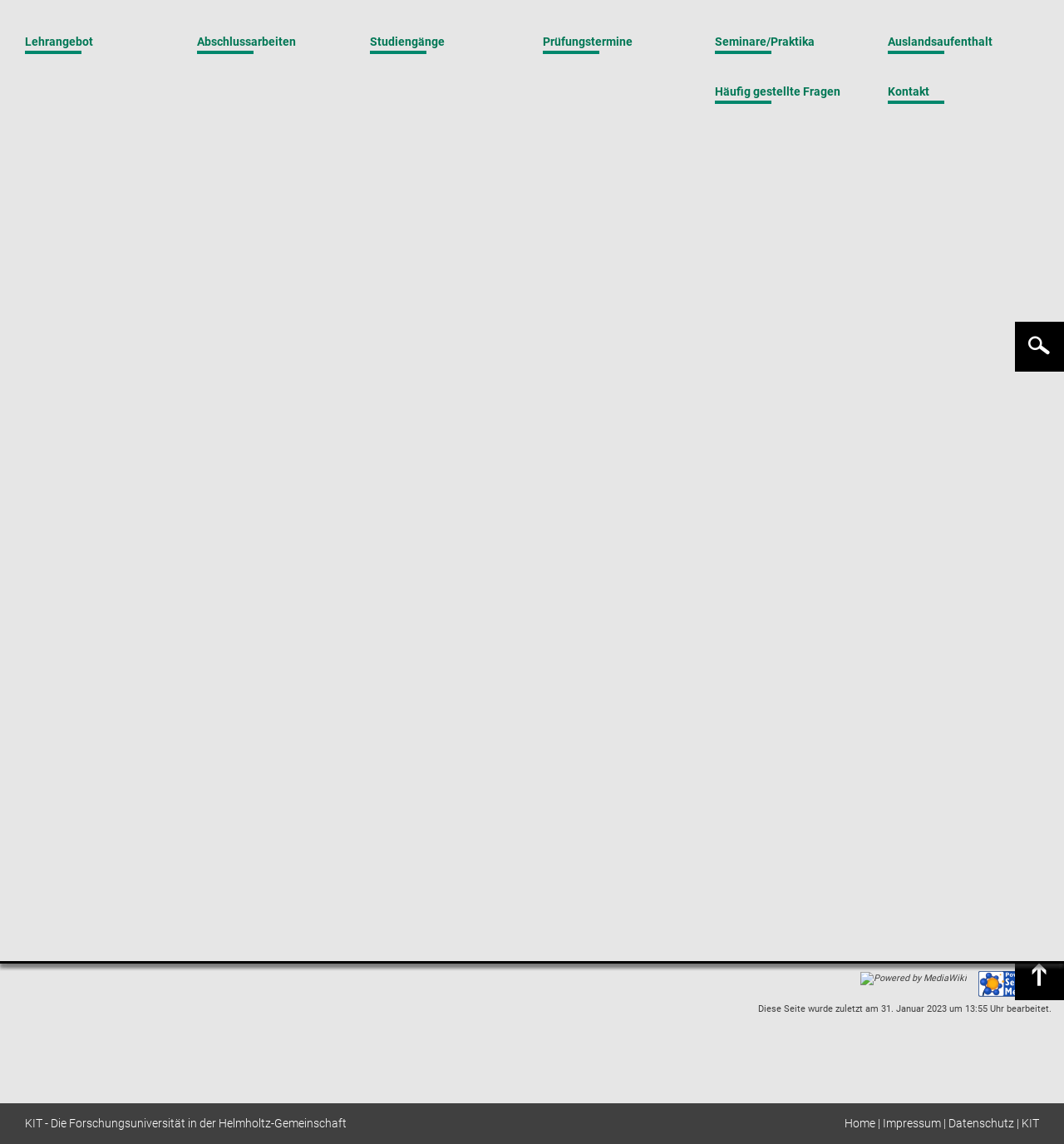What are the research groups listed on the webpage?
Examine the image and give a concise answer in one word or a short phrase.

Informationssysteme, Effiziente Algorithmen, etc.